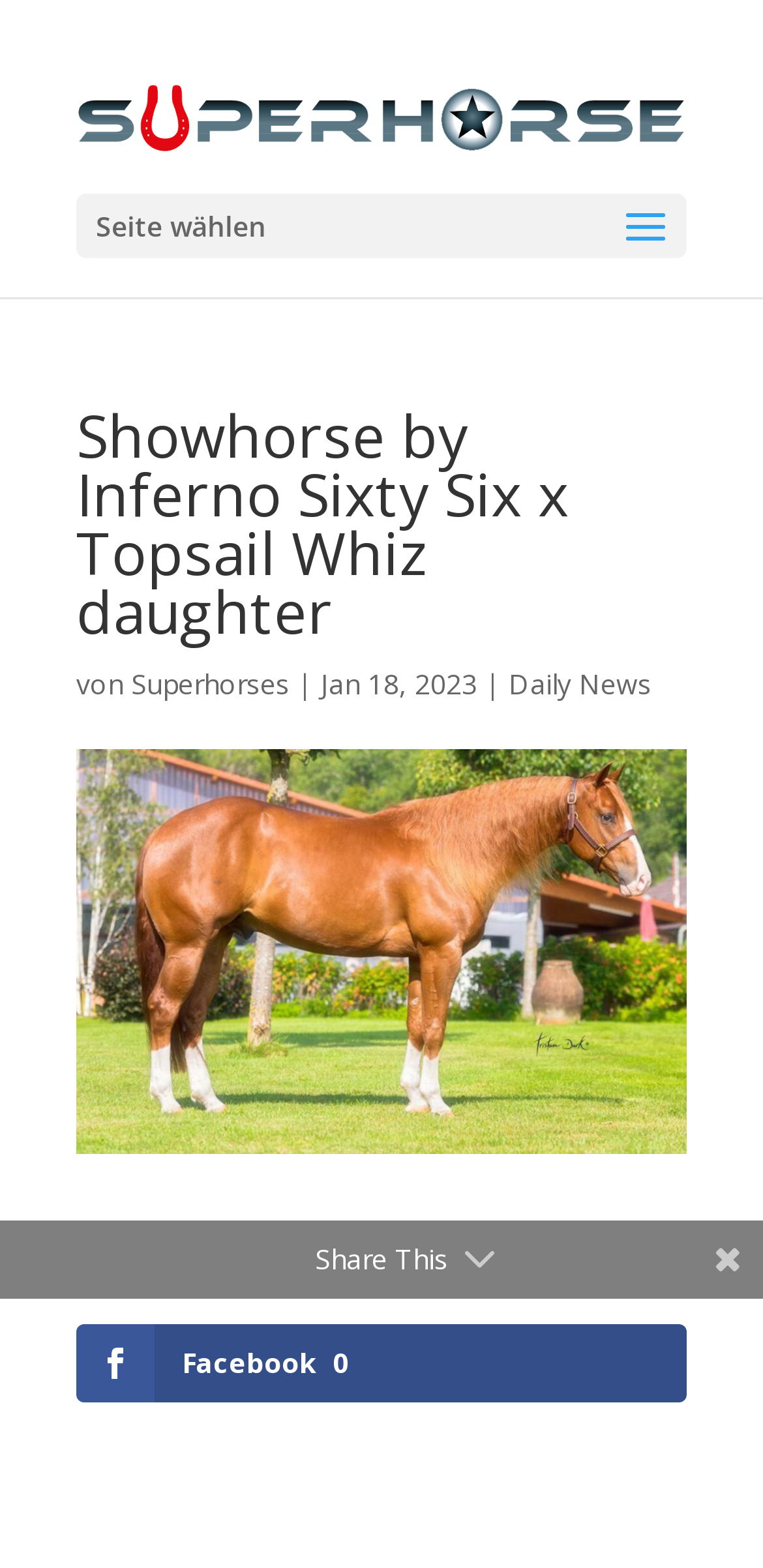What is the purpose of the 'Share This' section?
Please give a detailed and thorough answer to the question, covering all relevant points.

The purpose of the 'Share This' section can be inferred from the text 'Share this post with your friends!' which is part of the section. This section provides links to social media platforms to share the post with friends.